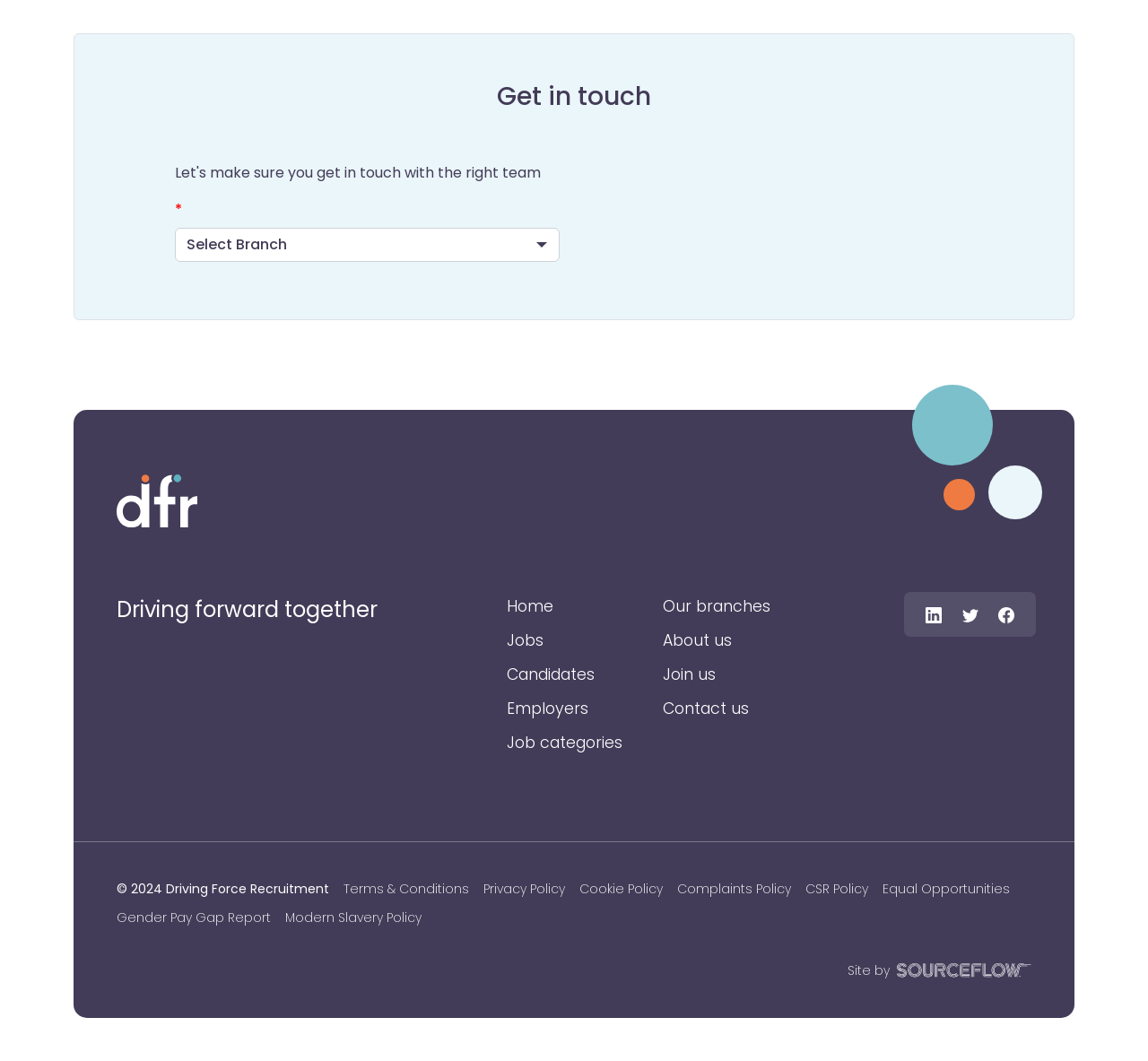Please determine the bounding box coordinates of the element's region to click in order to carry out the following instruction: "Follow us on Linkedin". The coordinates should be four float numbers between 0 and 1, i.e., [left, top, right, bottom].

[0.798, 0.563, 0.829, 0.583]